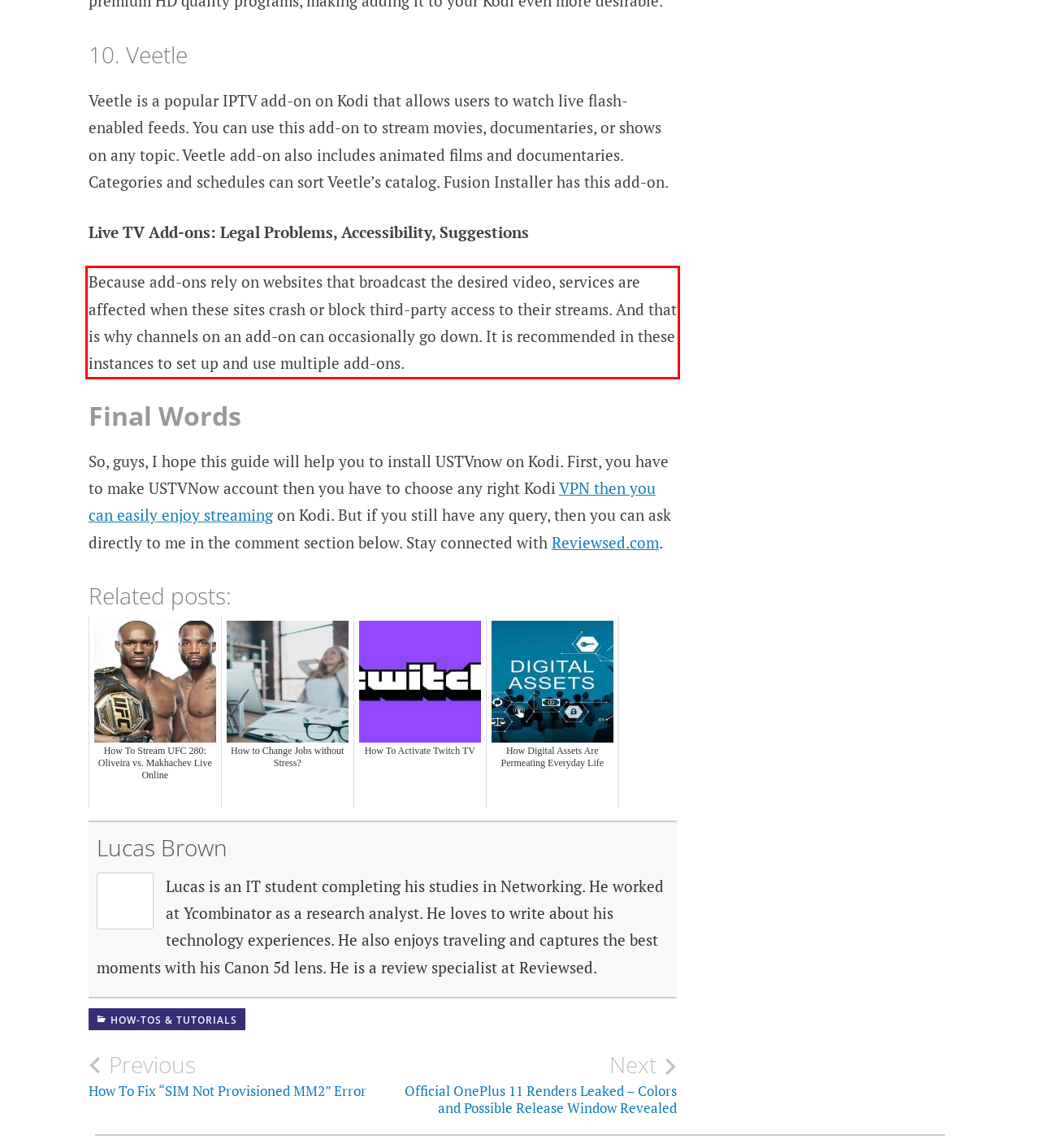Using the webpage screenshot, recognize and capture the text within the red bounding box.

Because add-ons rely on websites that broadcast the desired video, services are affected when these sites crash or block third-party access to their streams. And that is why channels on an add-on can occasionally go down. It is recommended in these instances to set up and use multiple add-ons.